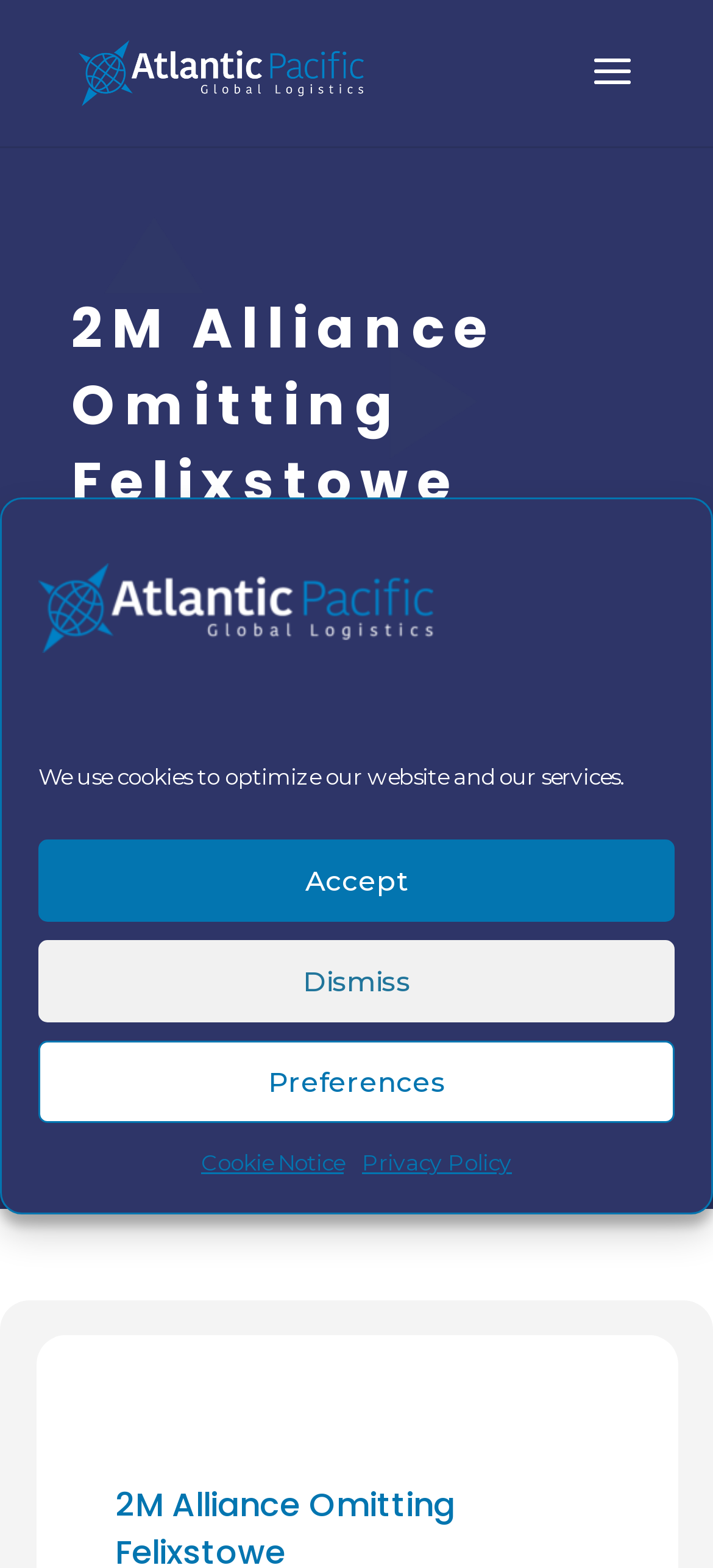What is the purpose of the cookie consent dialog?
Answer the question with as much detail as possible.

I found the purpose of the cookie consent dialog by looking at the static text element inside the dialog that says 'We use cookies to optimize our website and our services'.